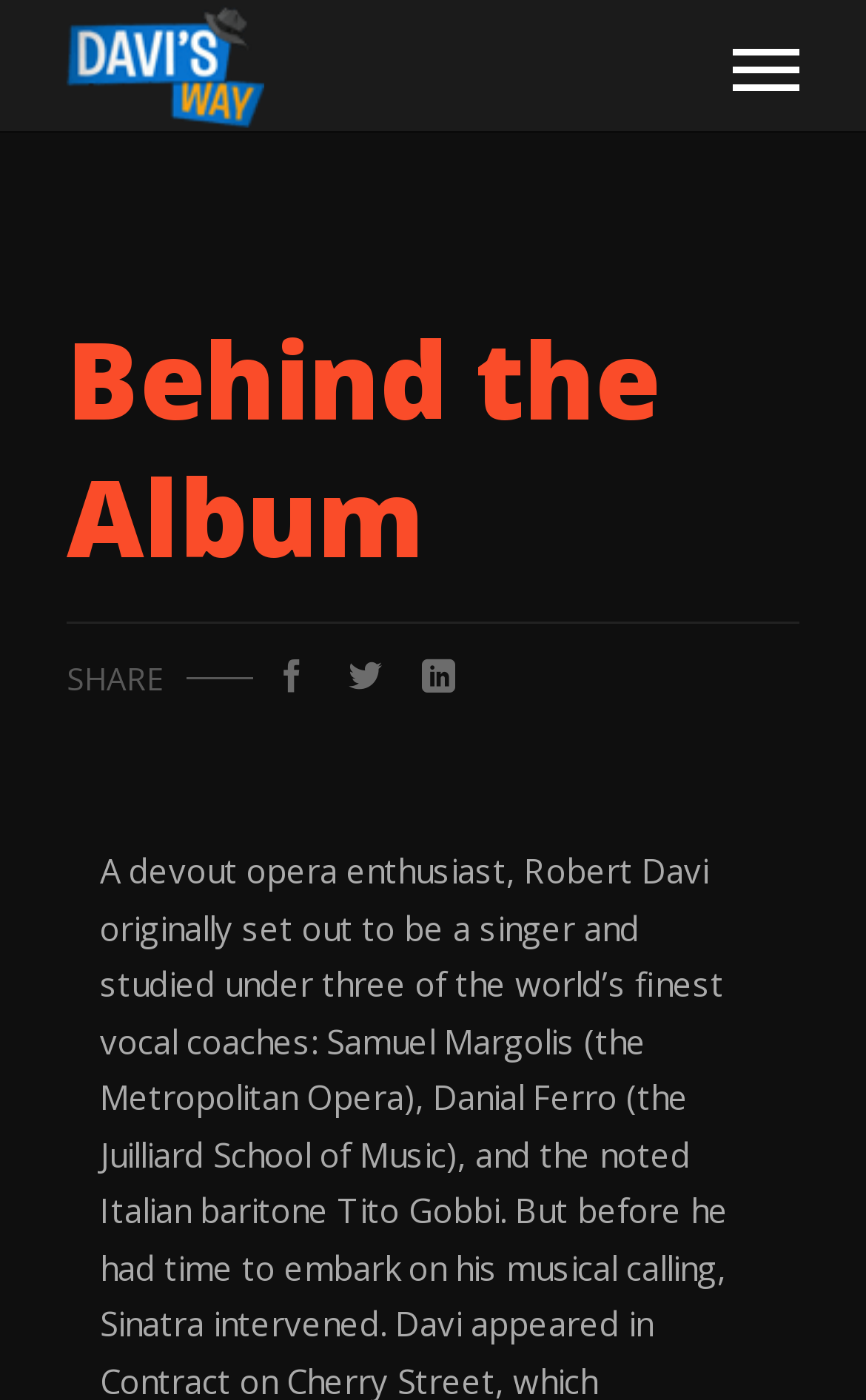Offer an extensive depiction of the webpage and its key elements.

The webpage is about Robert Davi's album "Davi Sings Sinatra: On the Road to Romance" and features a prominent logo image at the top left corner. Below the logo, there is a heading that reads "Behind the Album". 

To the top right, there is an empty link, and below it, there are three social media links represented by icons, positioned horizontally next to each other. The icons are for sharing the content. 

Above the social media links, there is a "SHARE" text. The overall layout of the top section is organized, with the logo and heading at the top left and the social media links at the top right.